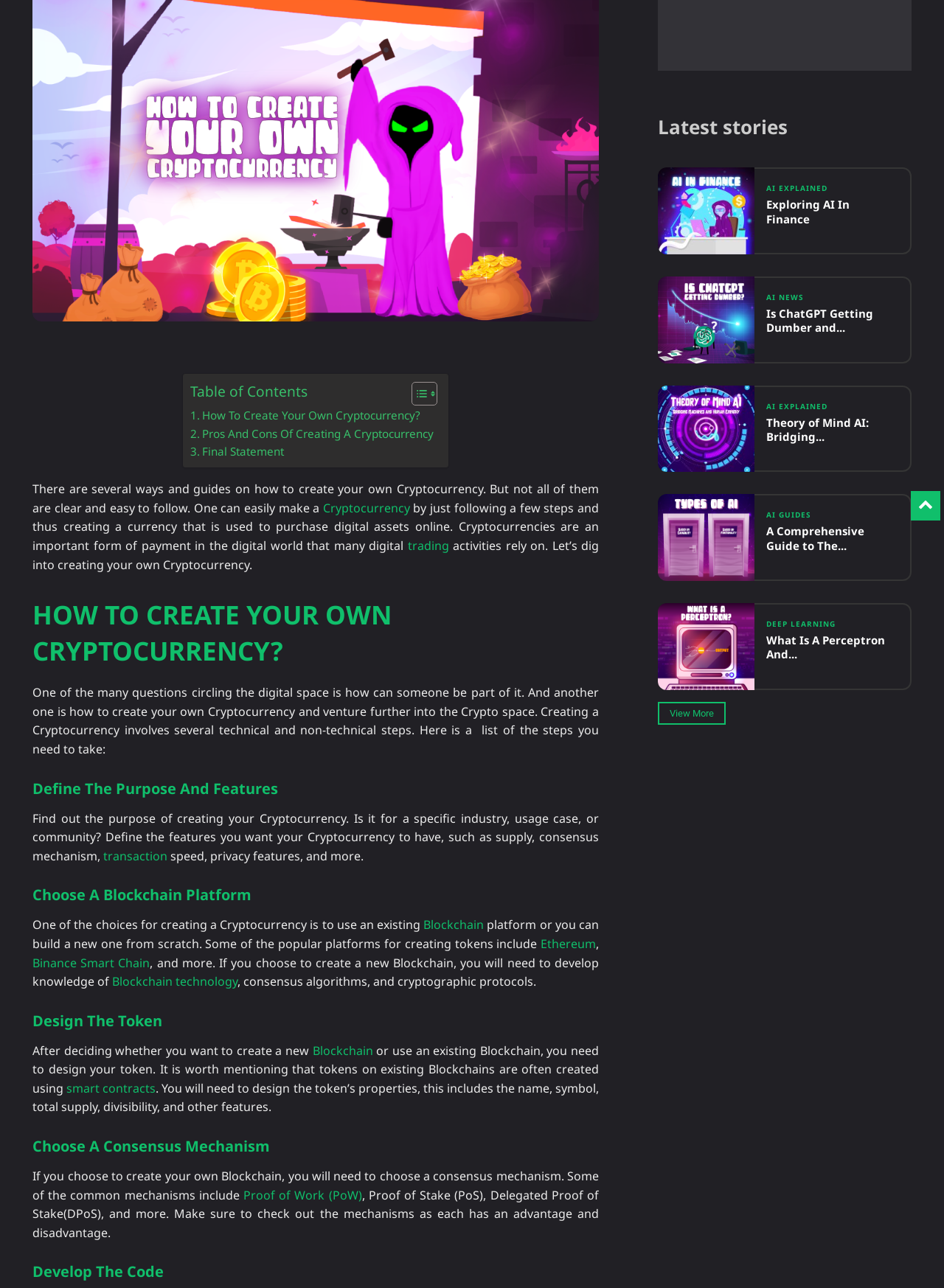Provide the bounding box coordinates for the specified HTML element described in this description: "Cryptocurrency". The coordinates should be four float numbers ranging from 0 to 1, in the format [left, top, right, bottom].

[0.342, 0.388, 0.434, 0.401]